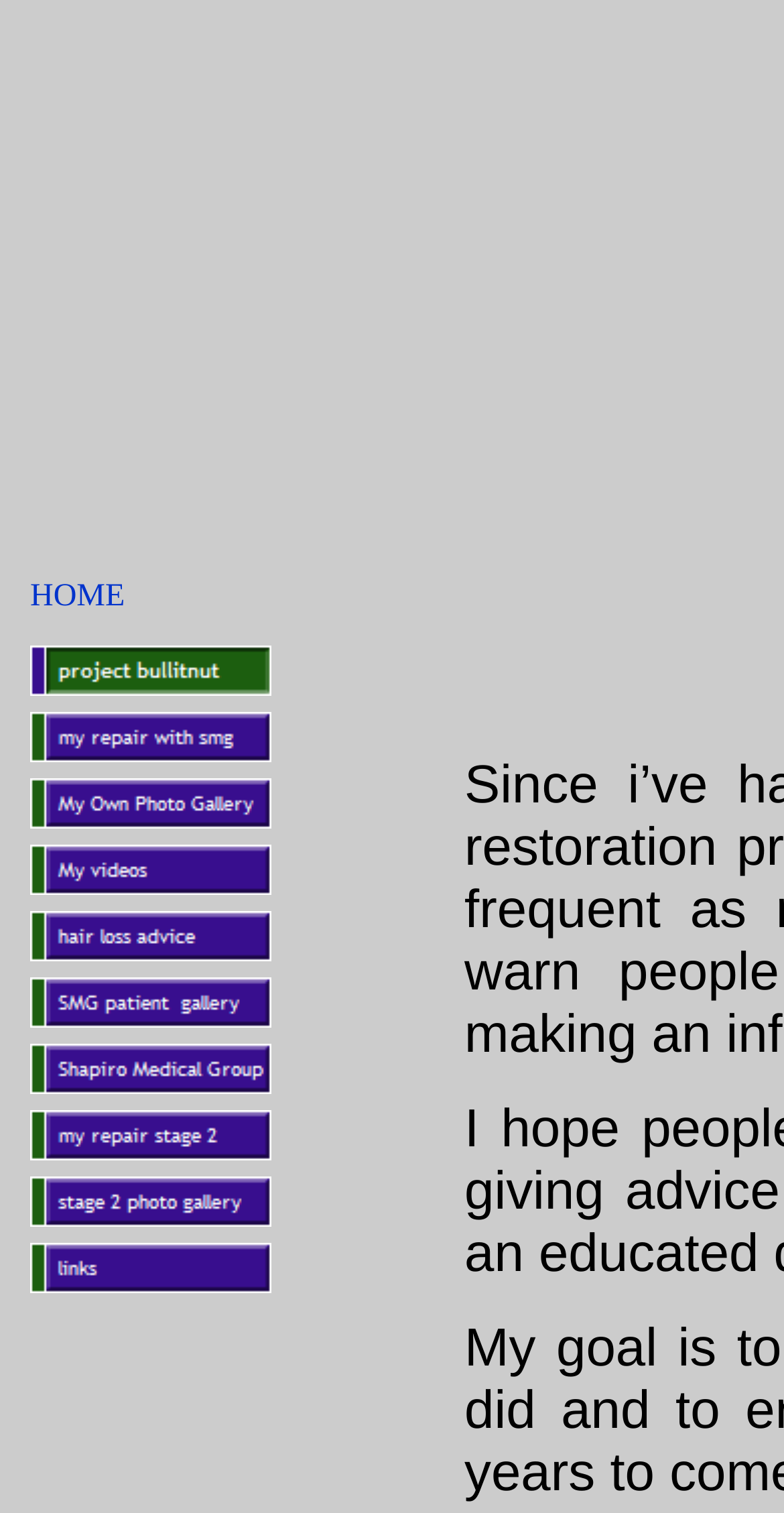Determine the bounding box coordinates of the region to click in order to accomplish the following instruction: "Visit project bullitnut". Provide the coordinates as four float numbers between 0 and 1, specifically [left, top, right, bottom].

[0.038, 0.443, 0.346, 0.465]